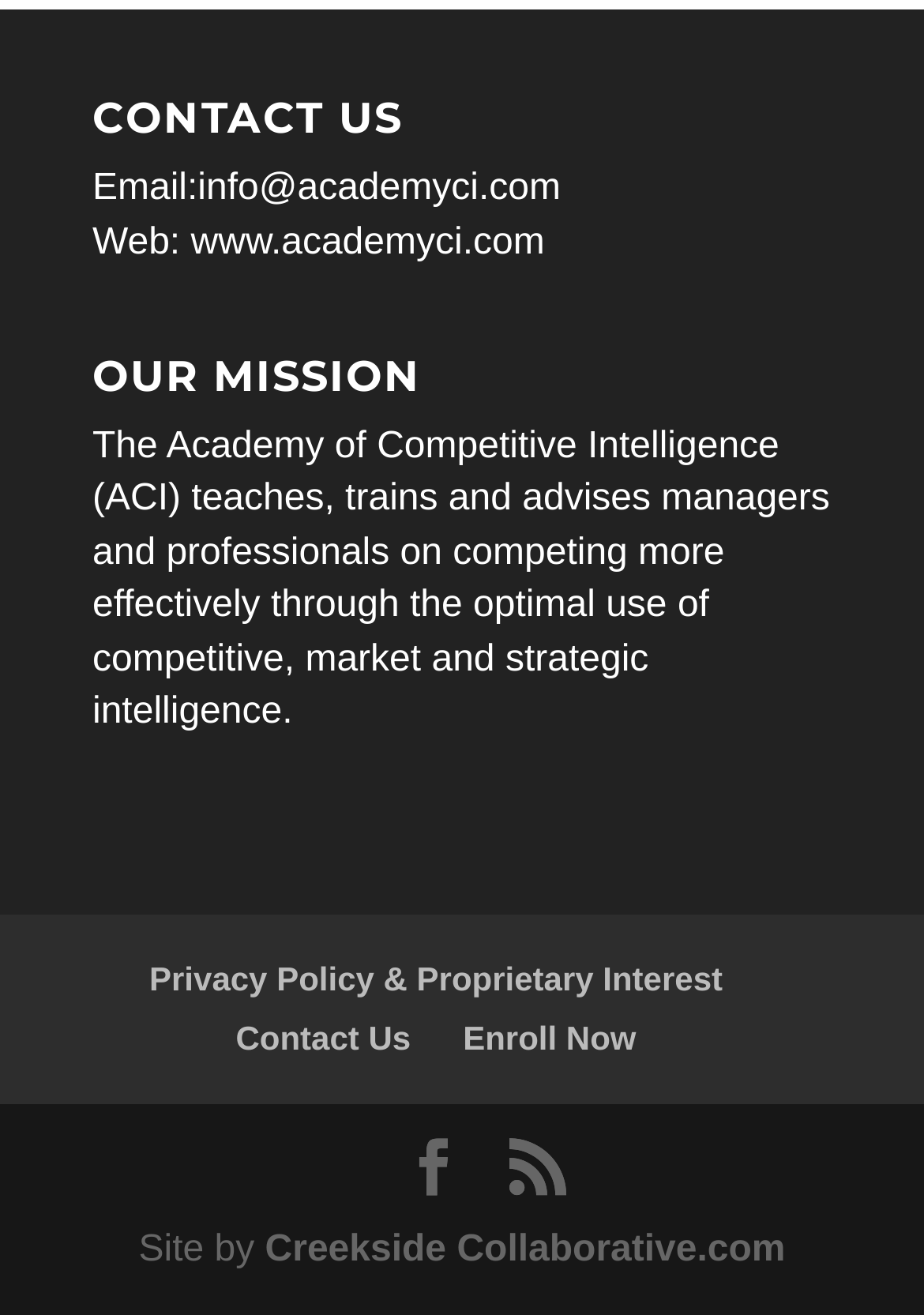Locate the UI element described as follows: "Facebook". Return the bounding box coordinates as four float numbers between 0 and 1 in the order [left, top, right, bottom].

[0.438, 0.866, 0.5, 0.915]